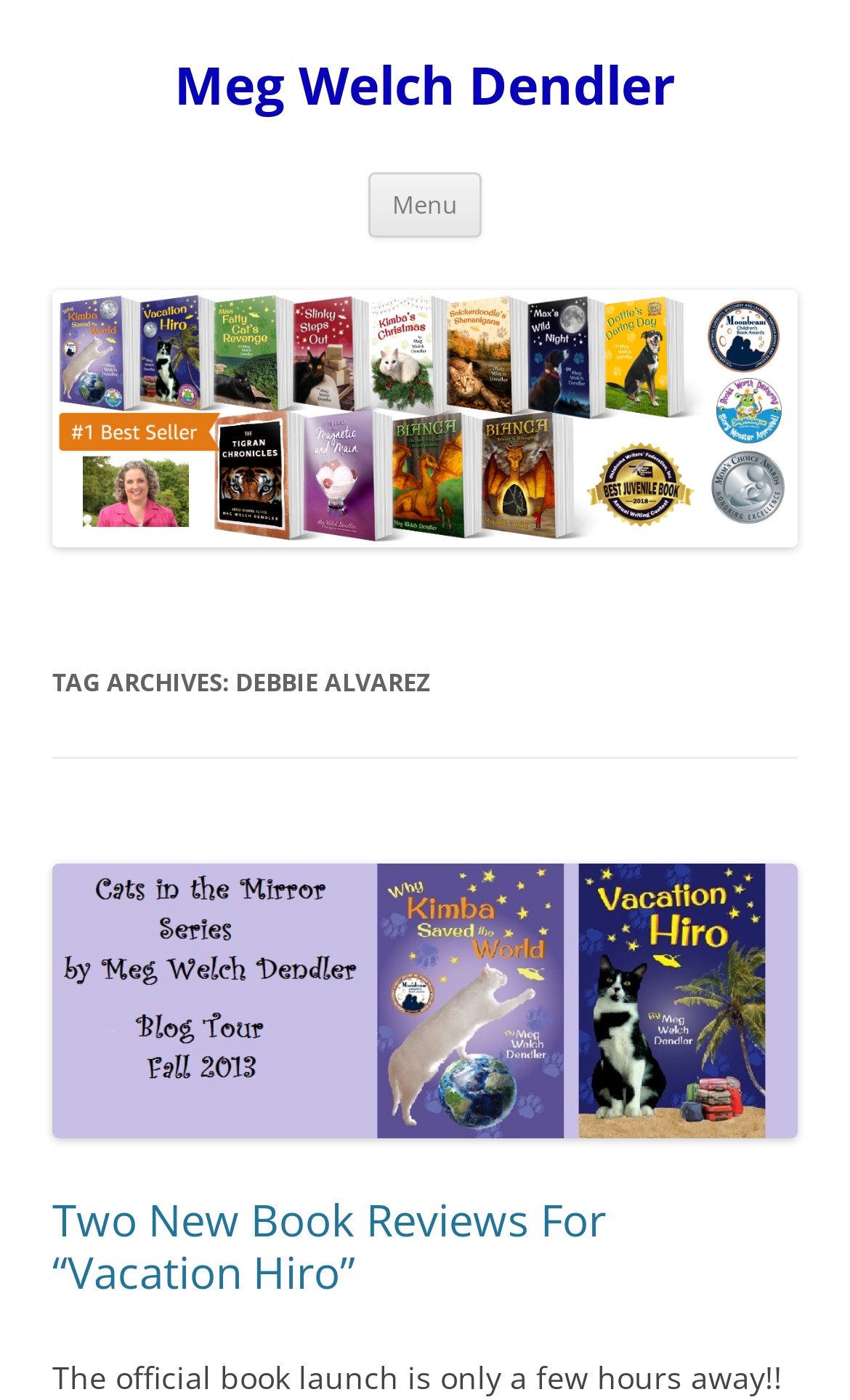Detail the various sections and features of the webpage.

The webpage is about Debbie Alvarez and Meg Welch Dendler, with a focus on the latter. At the top, there is a heading with the name "Meg Welch Dendler" and a link with the same name. To the right of this heading, there is a button labeled "Menu". Next to the button, there is a link that says "Skip to content".

Below the top section, there is another link with the name "Meg Welch Dendler" again, accompanied by an image with the same name. Underneath this image, there is a header section with the title "TAG ARCHIVES: DEBBIE ALVAREZ". 

Further down, there is another header section with a heading that reads "Two New Book Reviews For “Vacation Hiro”". This heading is a link, and it appears to be a blog post or article title. The overall structure of the webpage suggests that it is a personal website or blog, with a focus on sharing content related to Meg Welch Dendler and Debbie Alvarez.